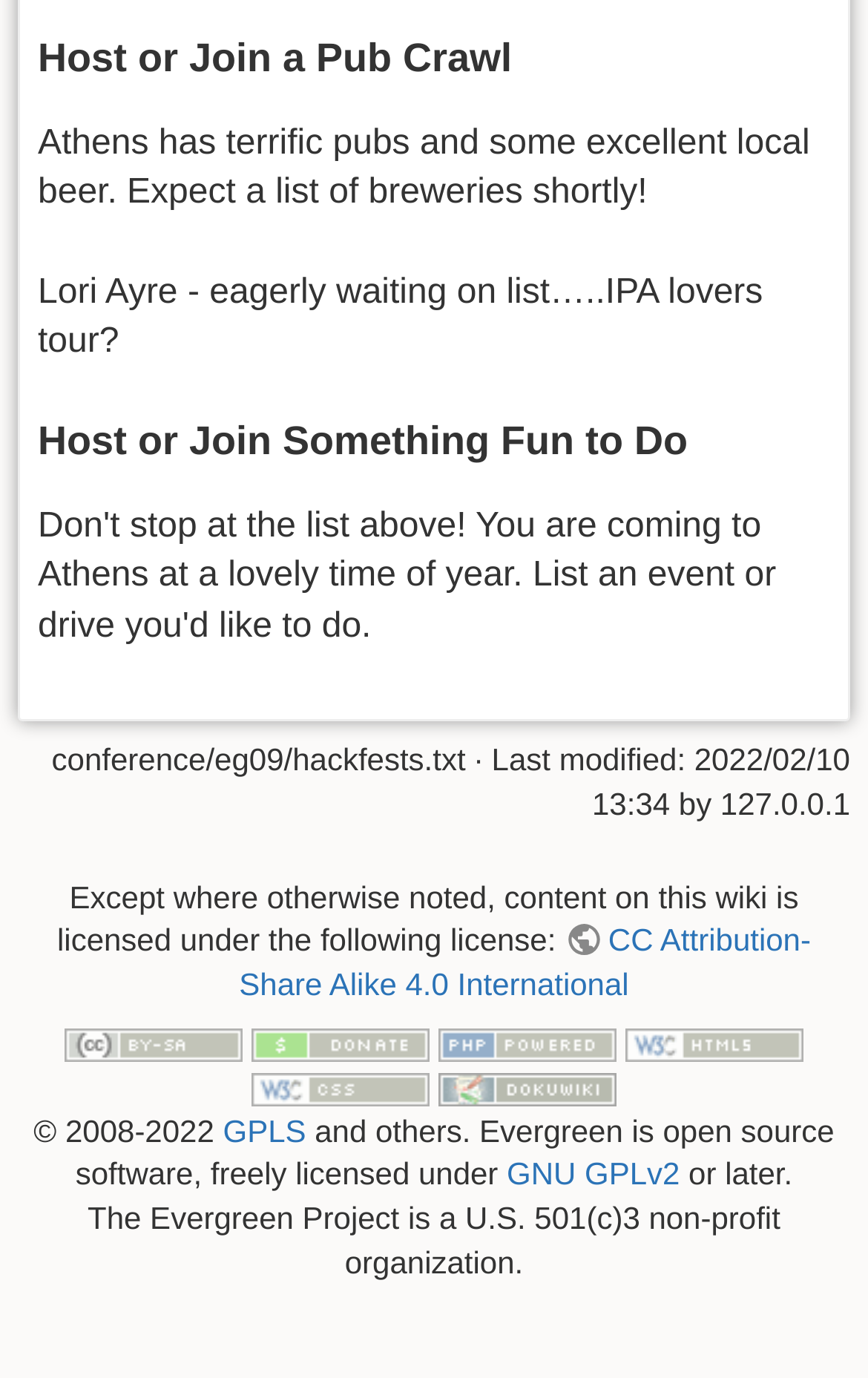Provide the bounding box coordinates for the specified HTML element described in this description: "title="Driven by DokuWiki"". The coordinates should be four float numbers ranging from 0 to 1, in the format [left, top, right, bottom].

[0.505, 0.776, 0.71, 0.802]